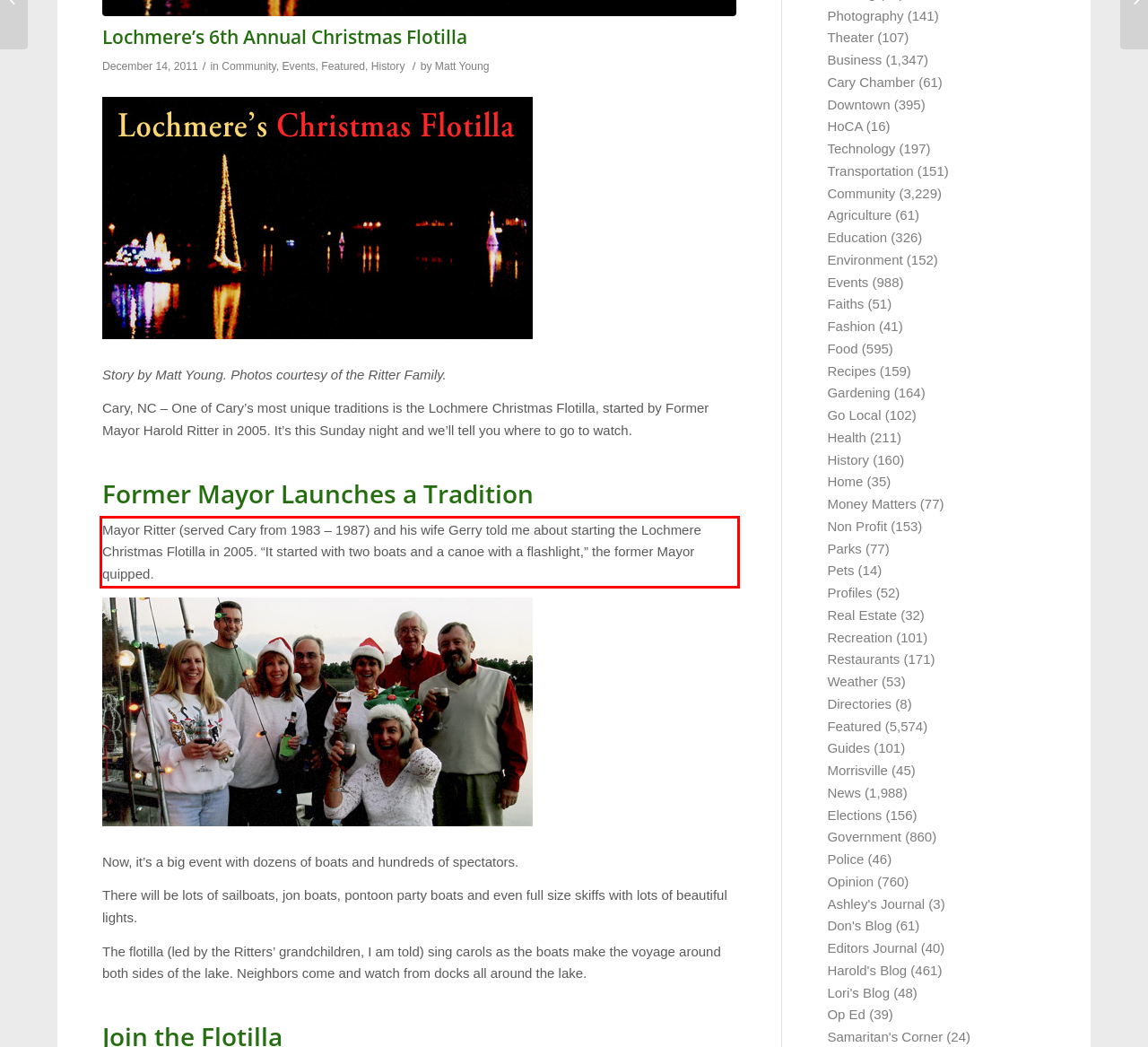By examining the provided screenshot of a webpage, recognize the text within the red bounding box and generate its text content.

Mayor Ritter (served Cary from 1983 – 1987) and his wife Gerry told me about starting the Lochmere Christmas Flotilla in 2005. “It started with two boats and a canoe with a flashlight,” the former Mayor quipped.